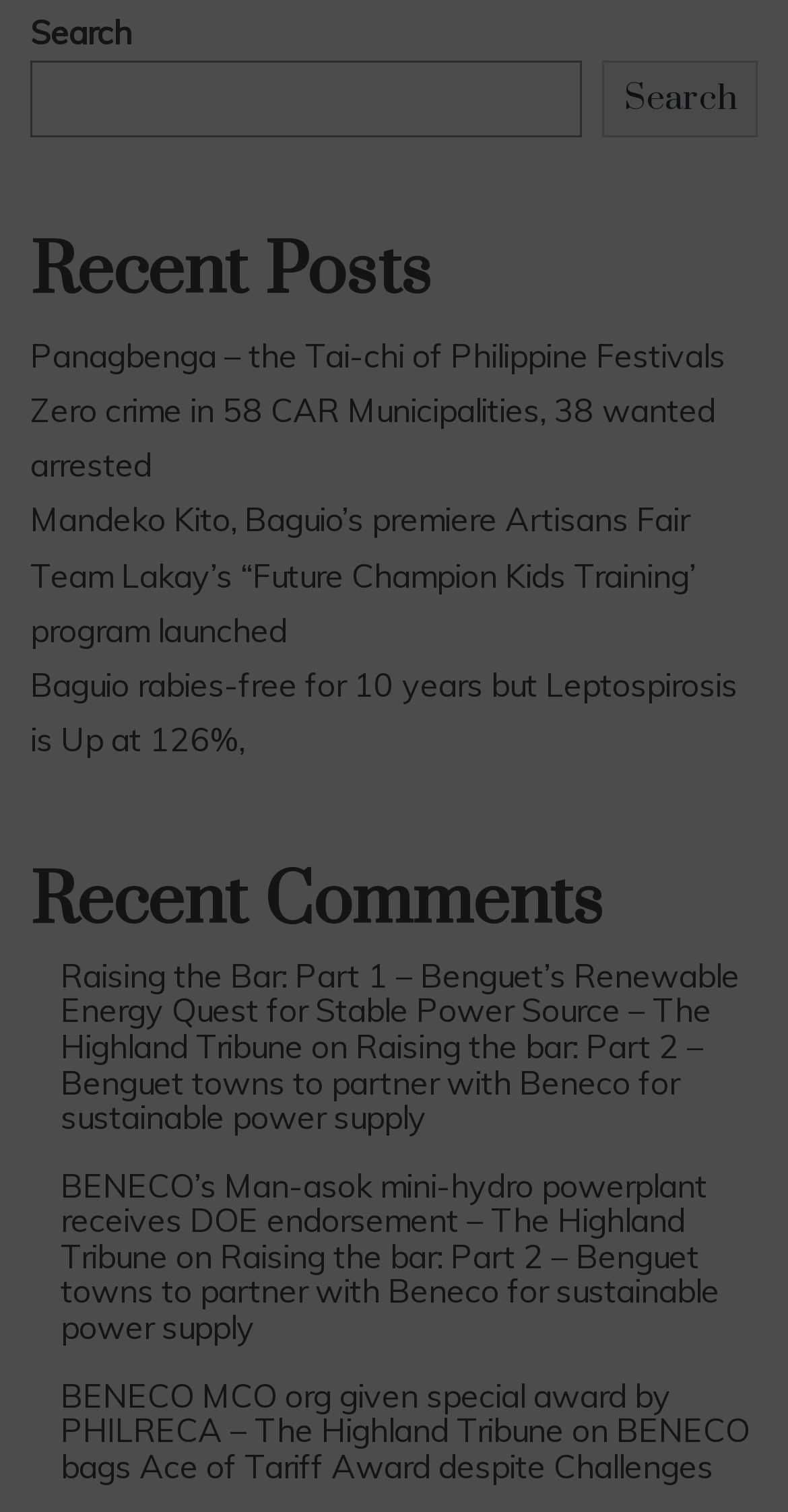What is the topic of the article 'Raising the Bar: Part 1 – Benguet’s Renewable Energy Quest for Stable Power Source'?
Respond to the question with a single word or phrase according to the image.

Renewable energy